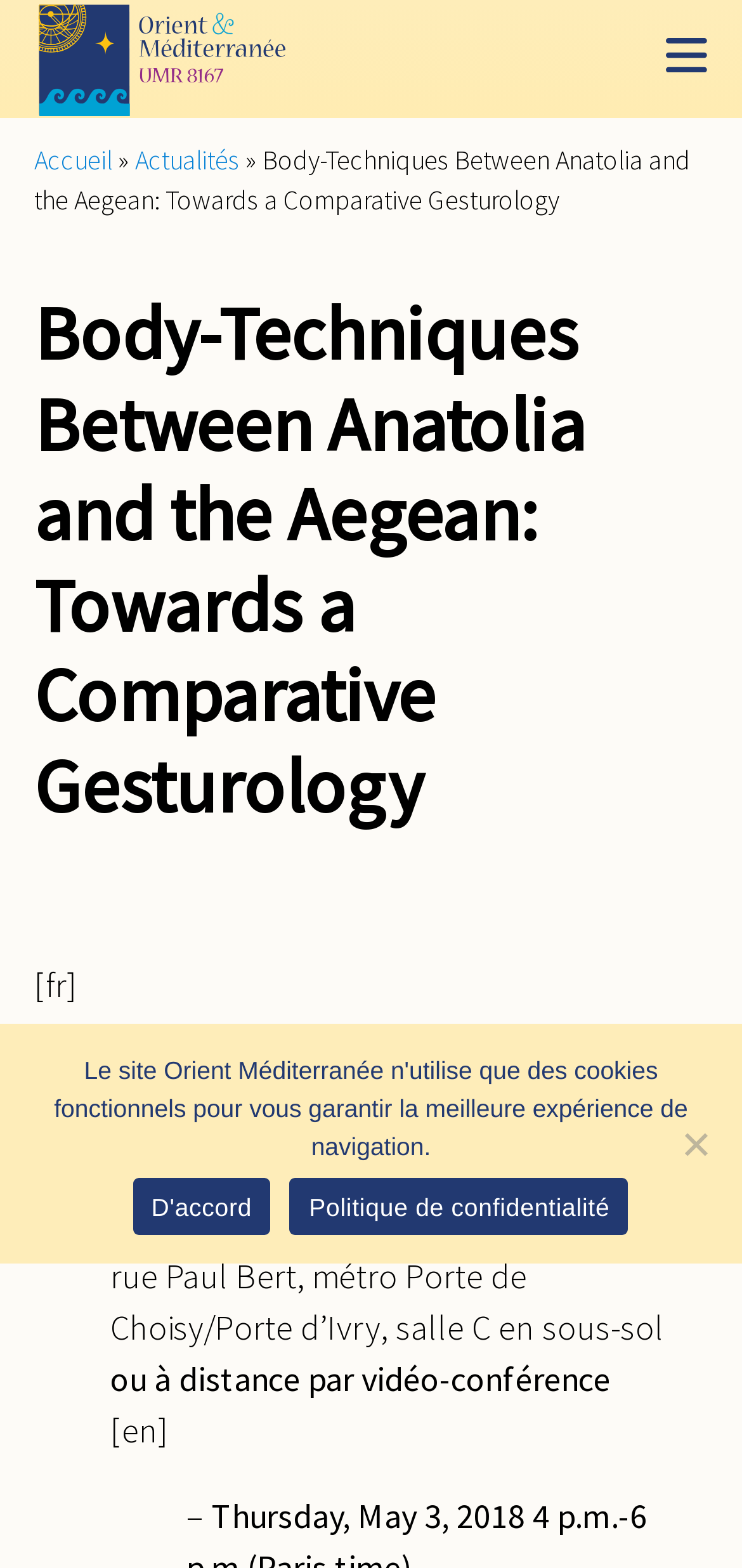Present a detailed account of what is displayed on the webpage.

The webpage is the official site of UMR 8167, featuring a conference announcement. At the top left, there is a link to "Orient Méditerranée" accompanied by an image with the same name. On the top right, there is a button with an image, likely a navigation or settings button. Below the button, there are three links: "Accueil", "Actualités", and a right-facing arrow symbol.

The main content of the page is a conference announcement titled "Body-Techniques Between Anatolia and the Aegean: Towards a Comparative Gesturology". This title is also a heading that spans almost the entire width of the page. Below the title, there is a language indicator "[fr]" and a dash symbol. The conference details are listed, including the date, time, location, and a note about video conferencing. There is also a mention of the speaker, Ian Rutherford from Reading University.

At the bottom of the page, there is a cookie notice dialog with three links: "D'accord", "Politique de confidentialité", and a "Non" button.